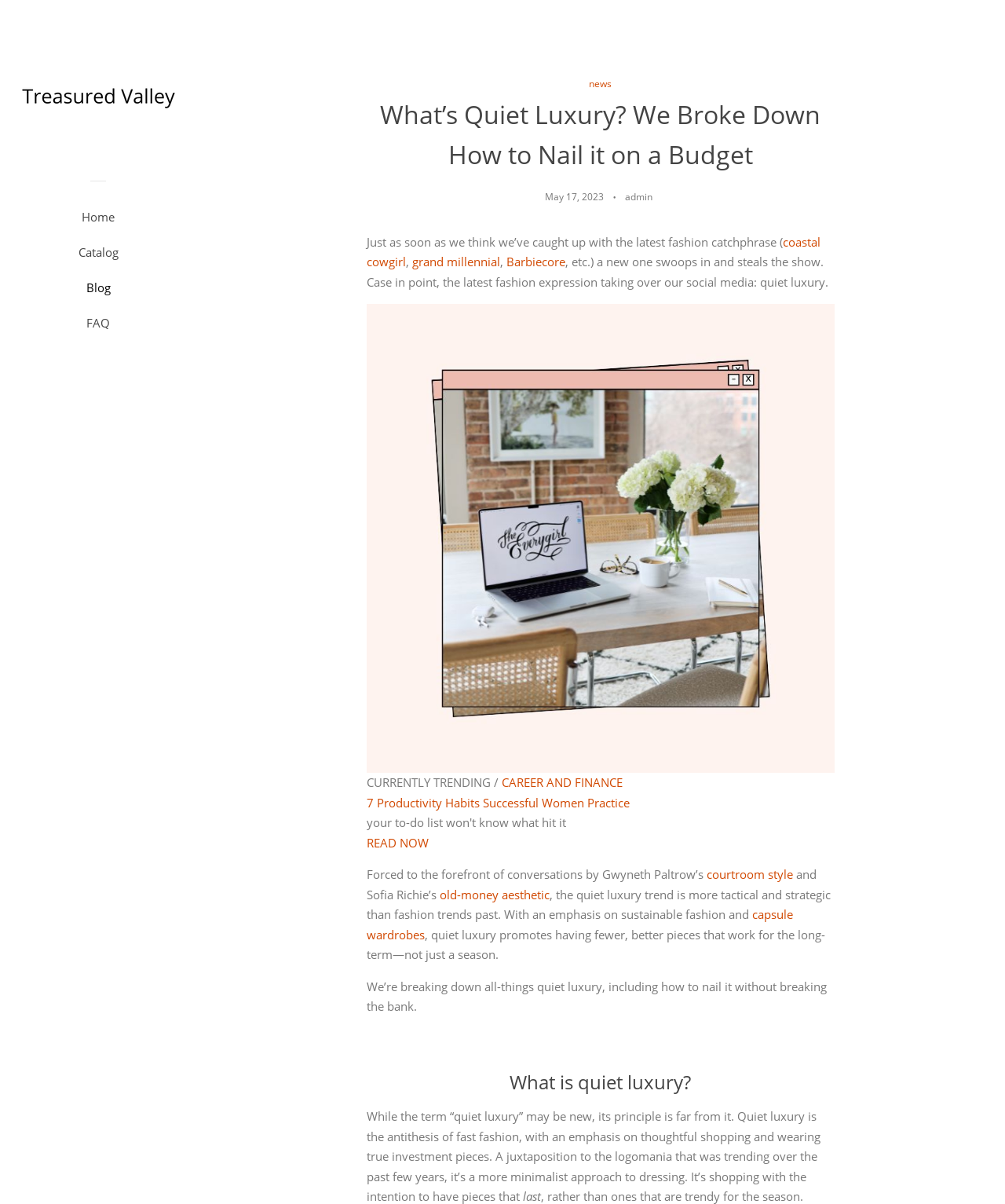Indicate the bounding box coordinates of the clickable region to achieve the following instruction: "Read the 'What’s Quiet Luxury?' article."

[0.365, 0.078, 0.831, 0.145]